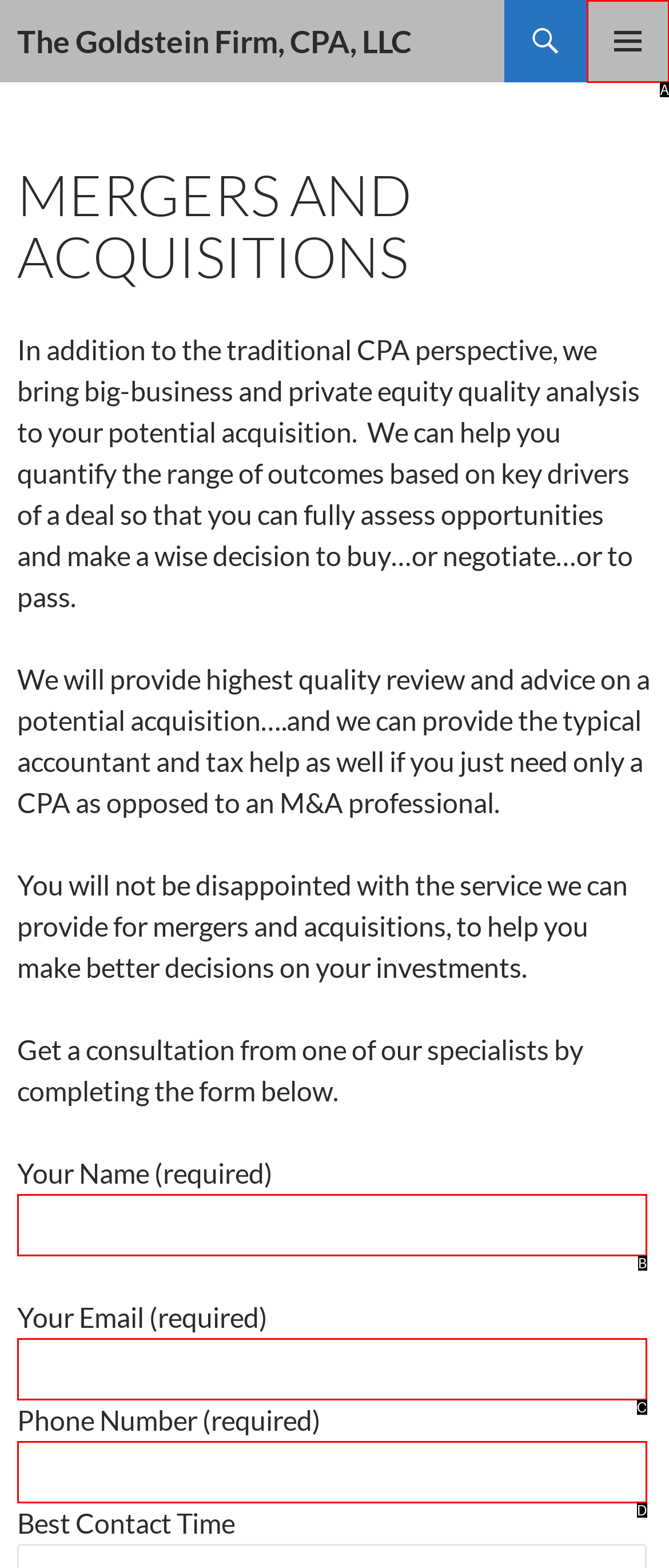Find the HTML element that suits the description: name="your-name"
Indicate your answer with the letter of the matching option from the choices provided.

B